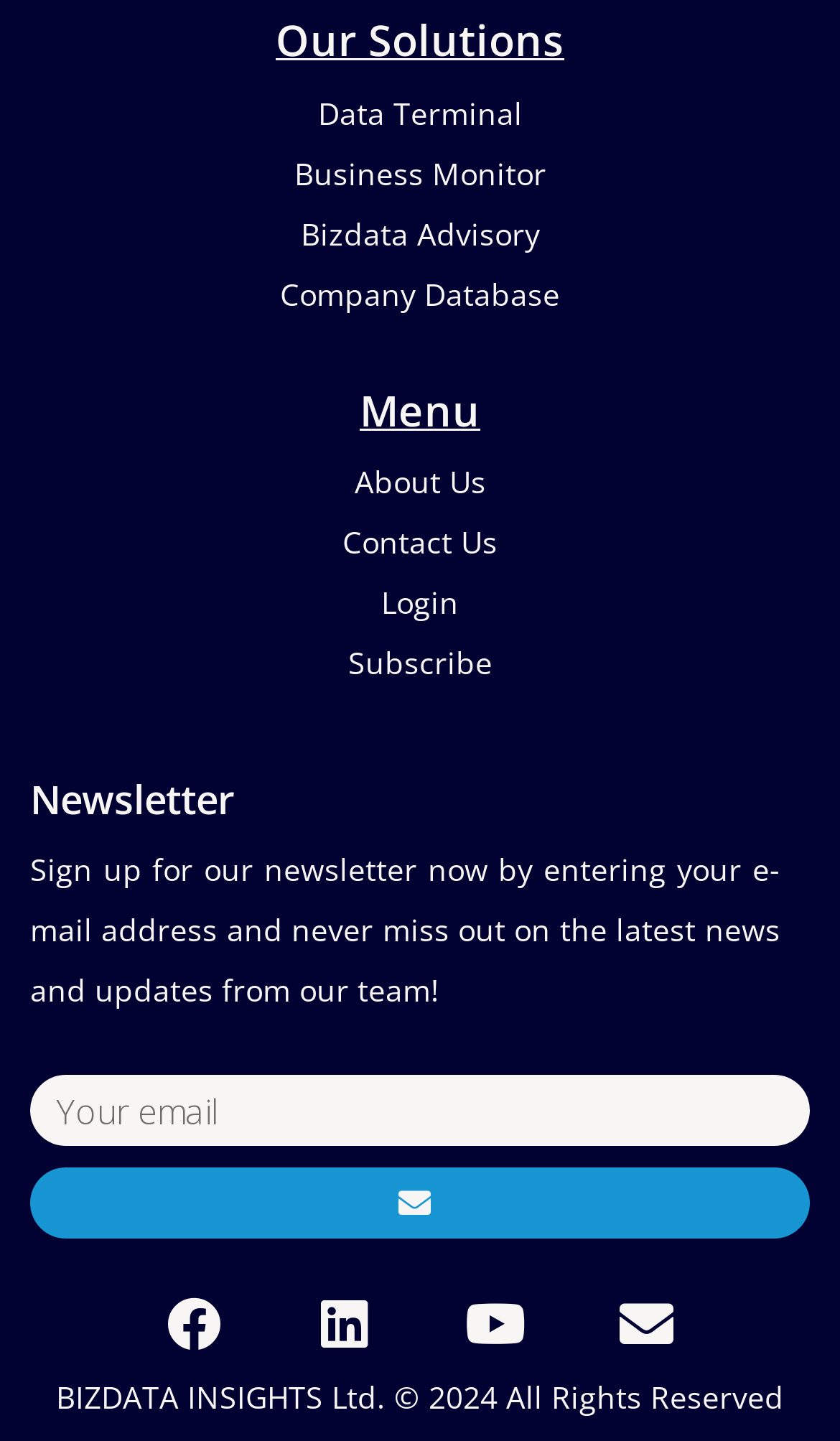Using the description "Envelope", predict the bounding box of the relevant HTML element.

[0.705, 0.881, 0.833, 0.956]